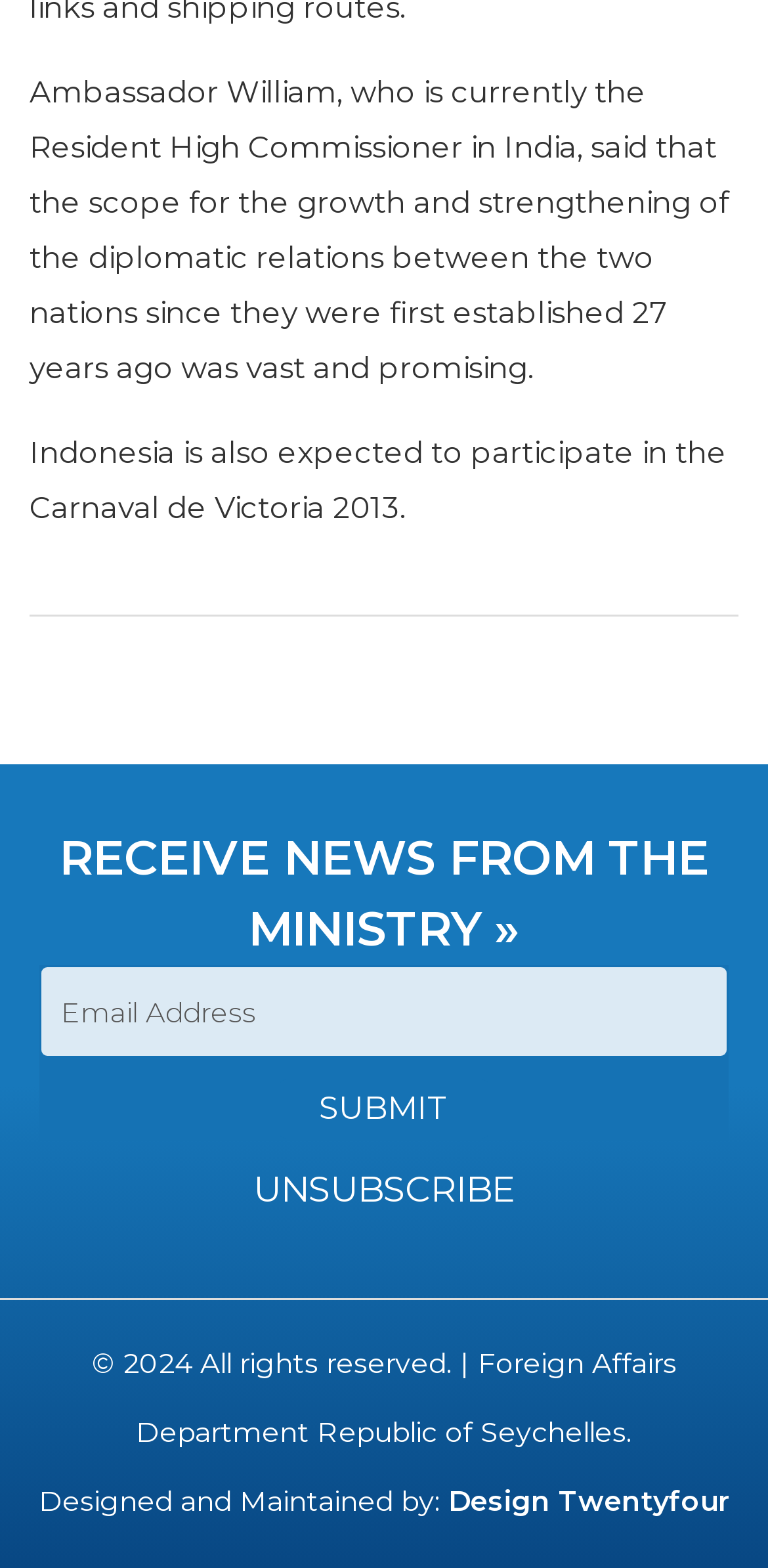Please find the bounding box coordinates in the format (top-left x, top-left y, bottom-right x, bottom-right y) for the given element description. Ensure the coordinates are floating point numbers between 0 and 1. Description: parent_node: Email Address value="SUBMIT"

[0.362, 0.687, 0.638, 0.728]